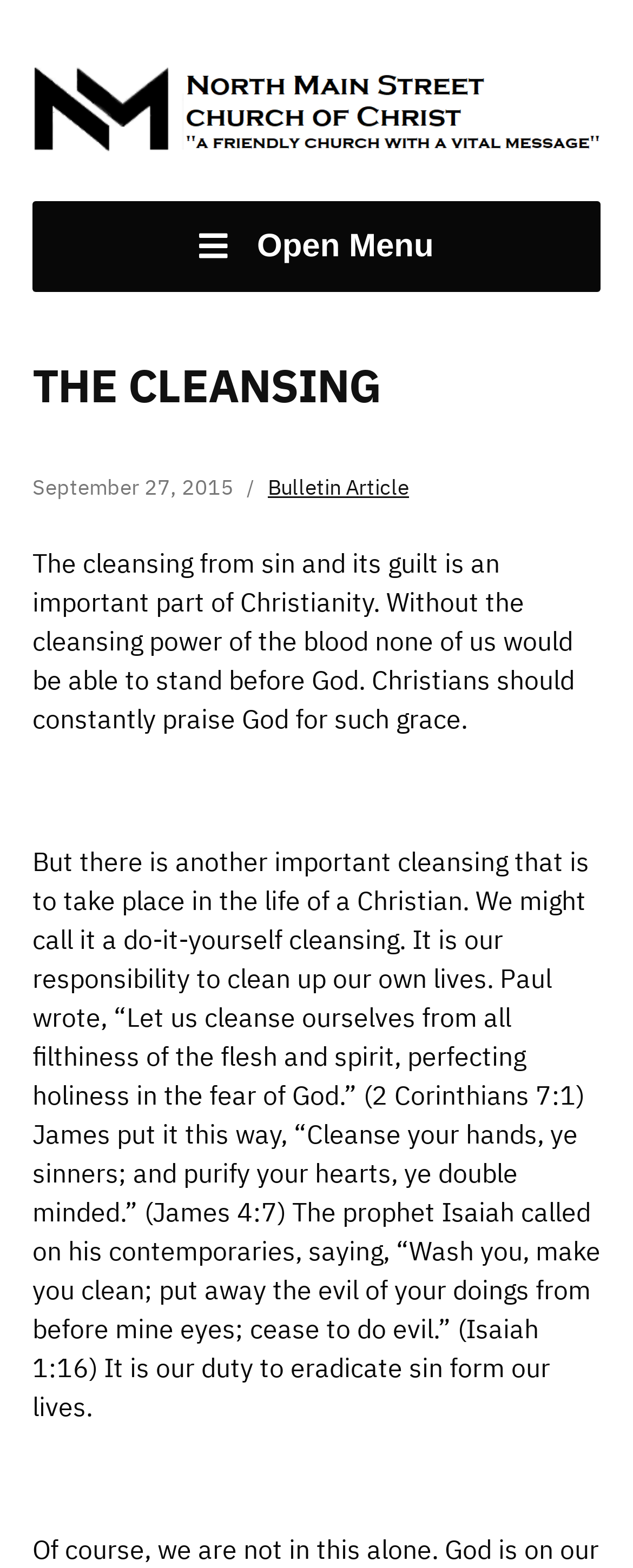Give a one-word or one-phrase response to the question: 
What is the duty of Christians?

Eradicate sin